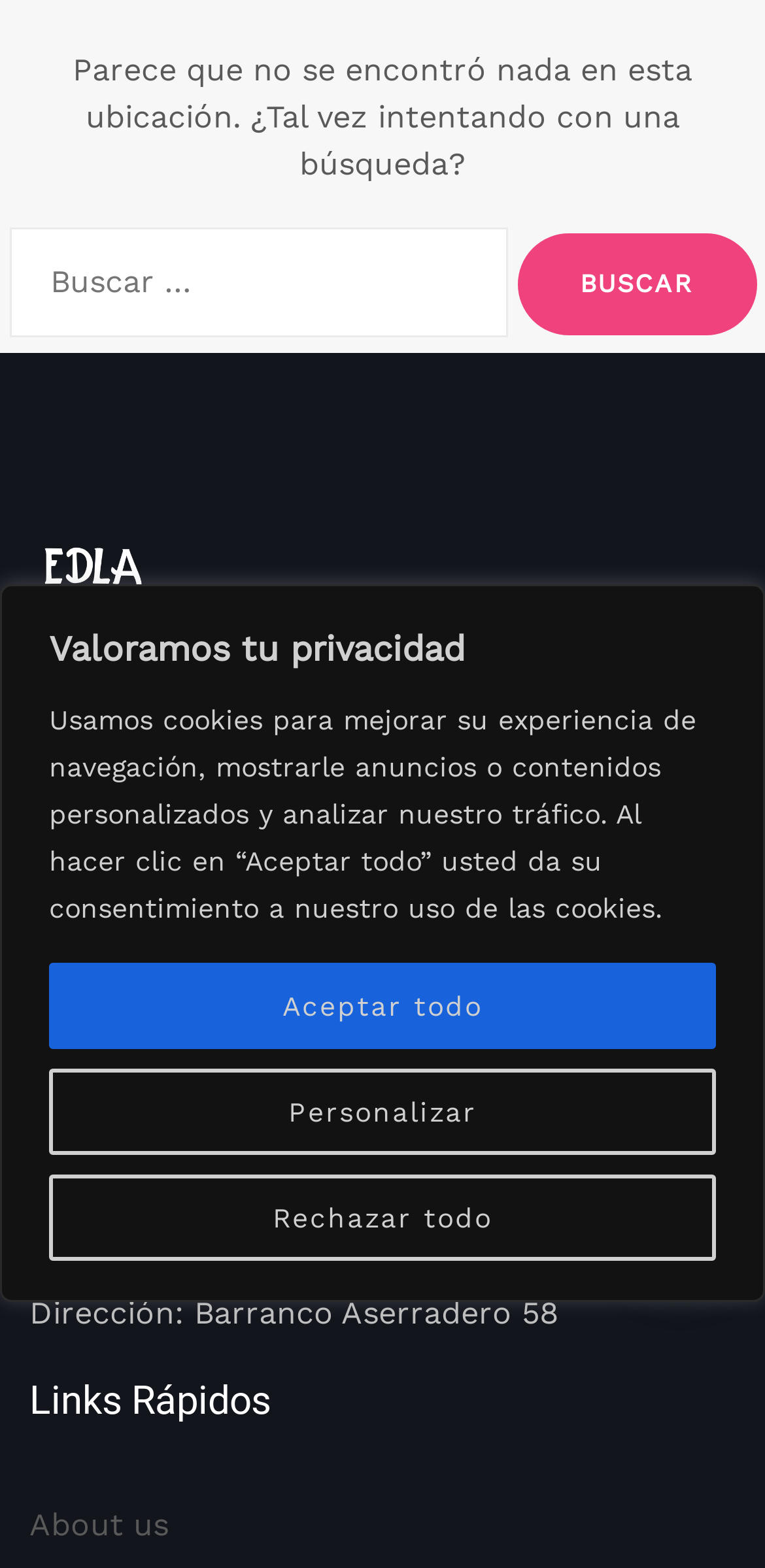Find and provide the bounding box coordinates for the UI element described here: "Personalizar". The coordinates should be given as four float numbers between 0 and 1: [left, top, right, bottom].

[0.064, 0.682, 0.936, 0.737]